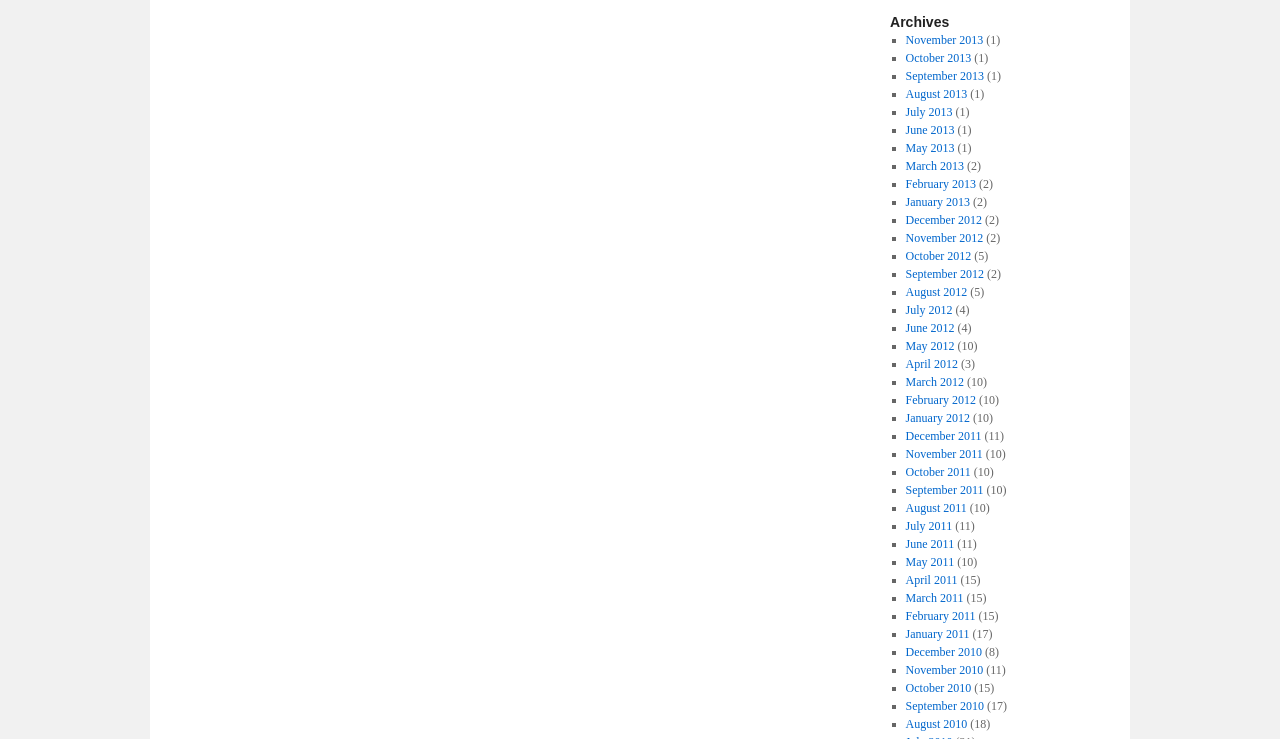Find the bounding box coordinates for the area you need to click to carry out the instruction: "View October 2012 archives". The coordinates should be four float numbers between 0 and 1, indicated as [left, top, right, bottom].

[0.707, 0.337, 0.759, 0.356]